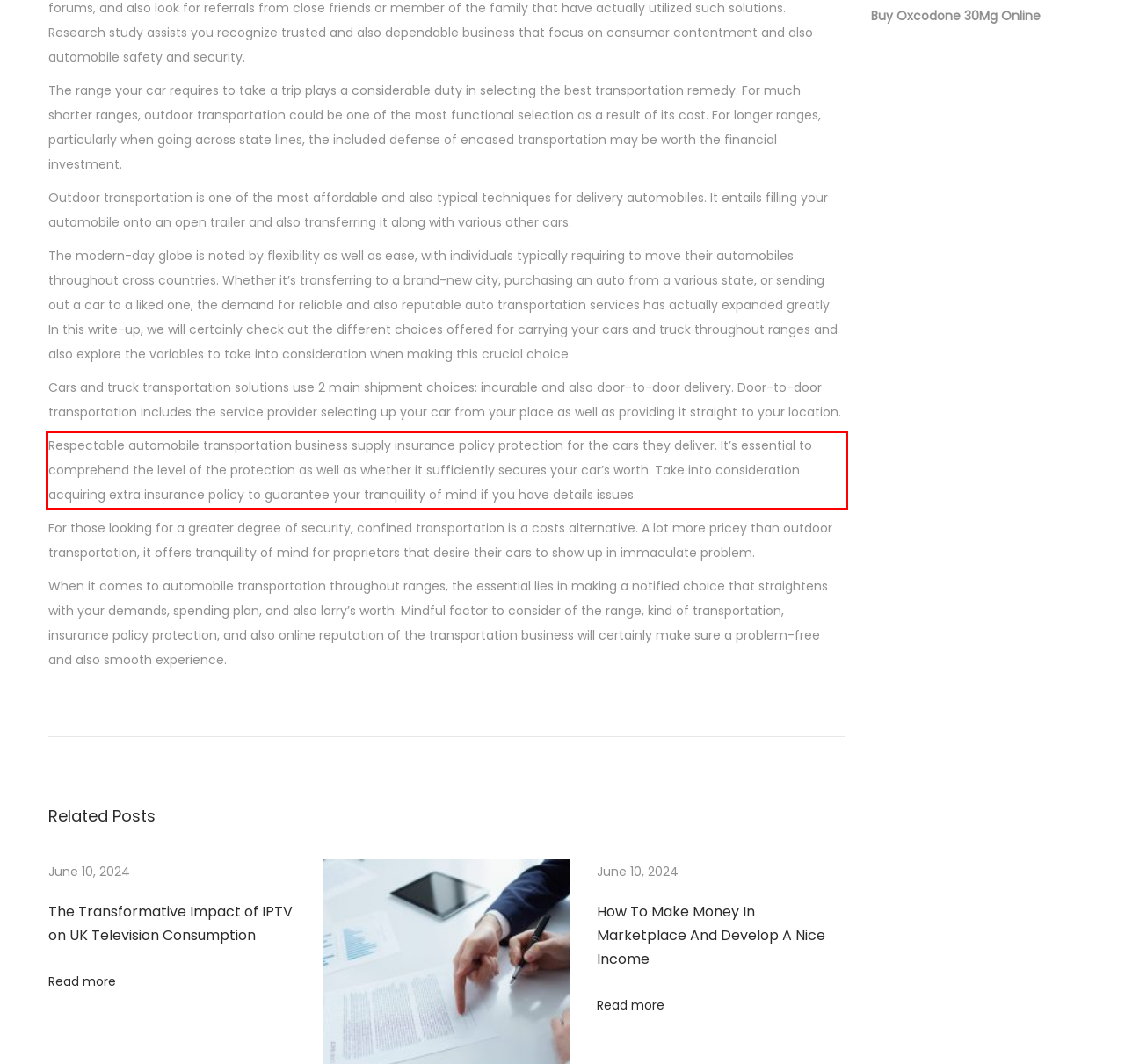You are given a screenshot of a webpage with a UI element highlighted by a red bounding box. Please perform OCR on the text content within this red bounding box.

Respectable automobile transportation business supply insurance policy protection for the cars they deliver. It’s essential to comprehend the level of the protection as well as whether it sufficiently secures your car’s worth. Take into consideration acquiring extra insurance policy to guarantee your tranquility of mind if you have details issues.